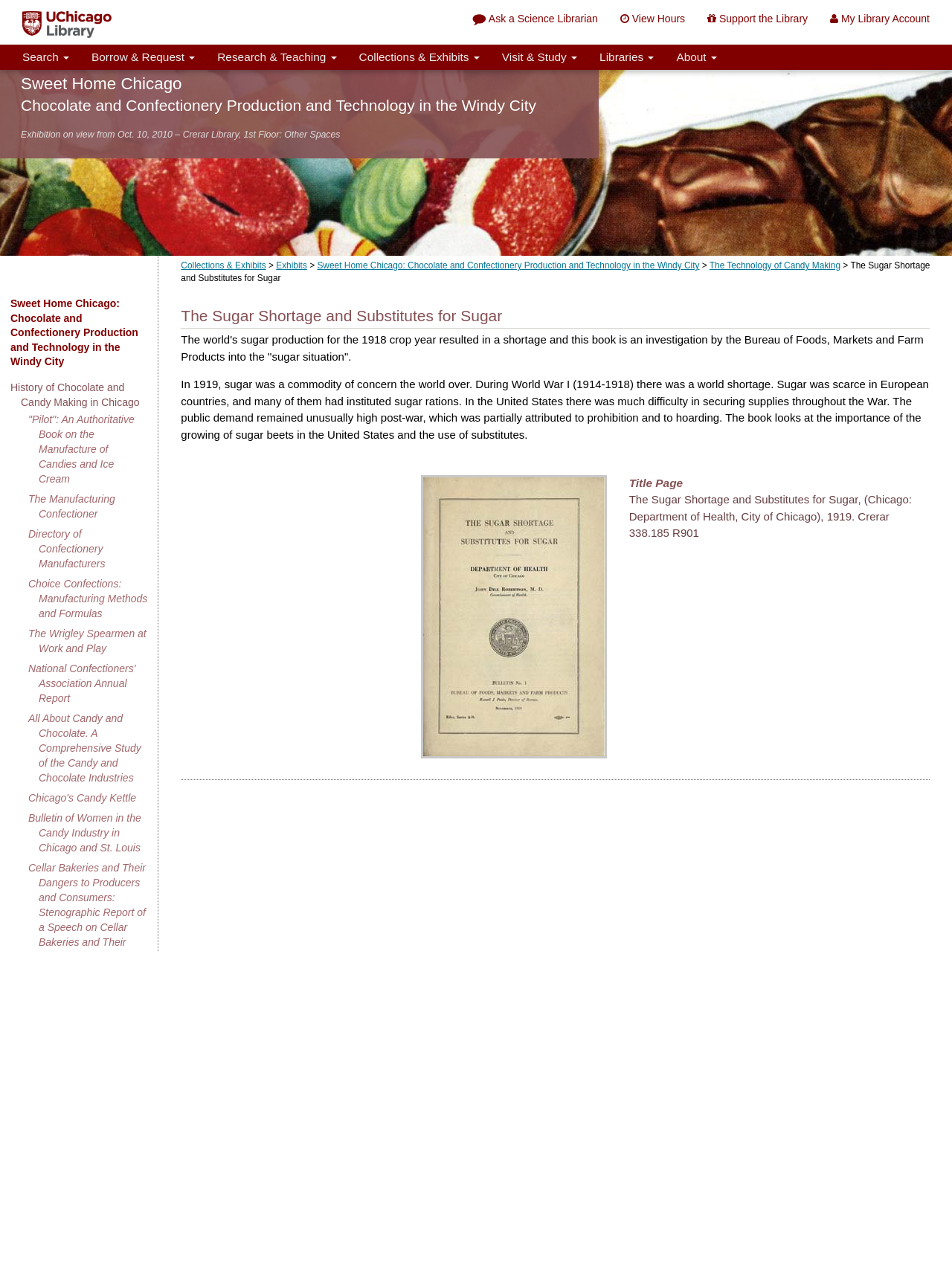Please specify the bounding box coordinates for the clickable region that will help you carry out the instruction: "View the 'Sweet Home Chicago' exhibition".

[0.022, 0.059, 0.563, 0.101]